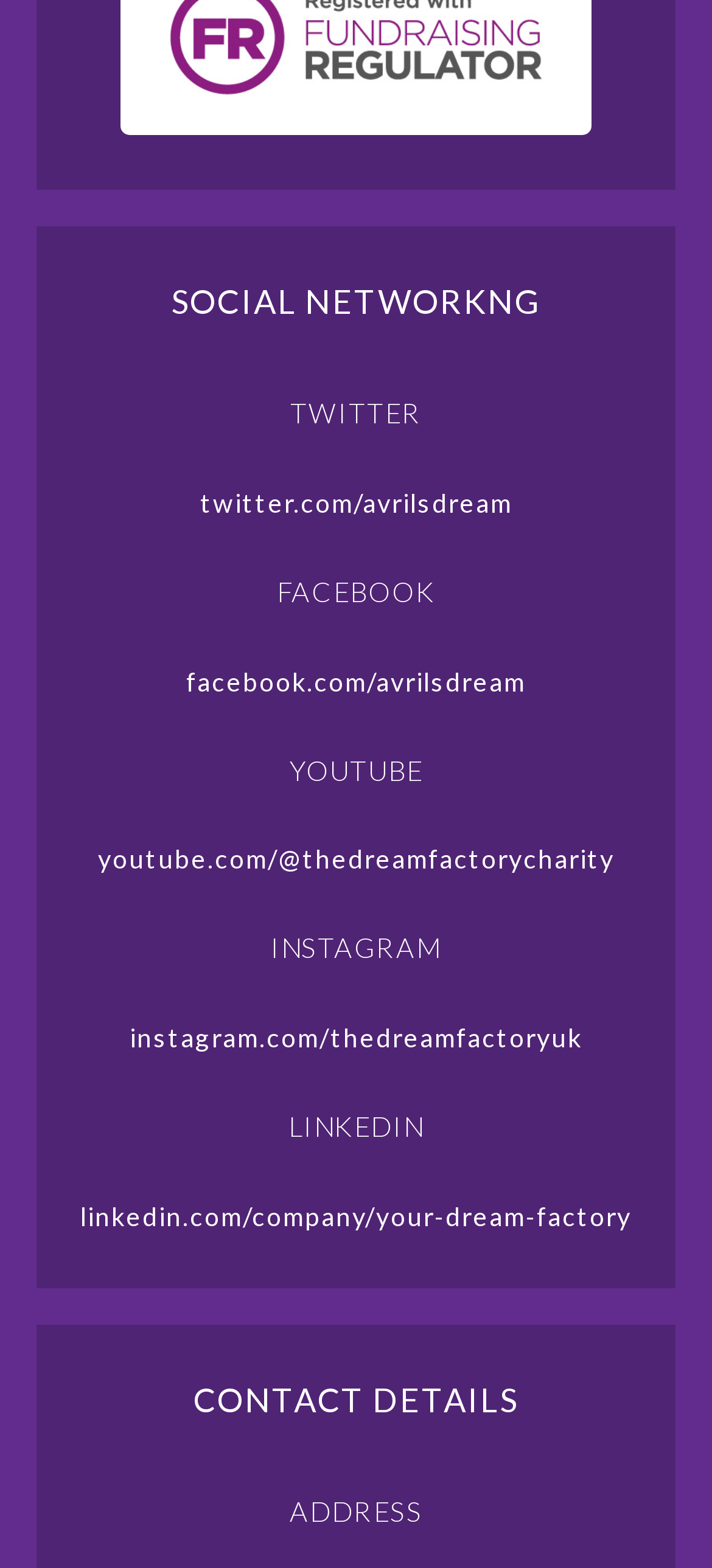Give a concise answer using only one word or phrase for this question:
What is the YouTube channel name of the charity organization?

@thedreamfactorycharity